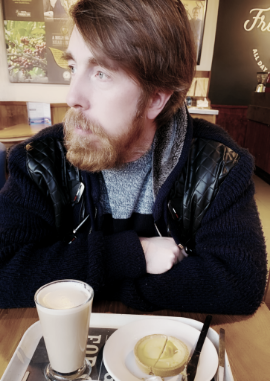Provide a single word or phrase answer to the question: 
What is the man doing in the café?

Contemplating